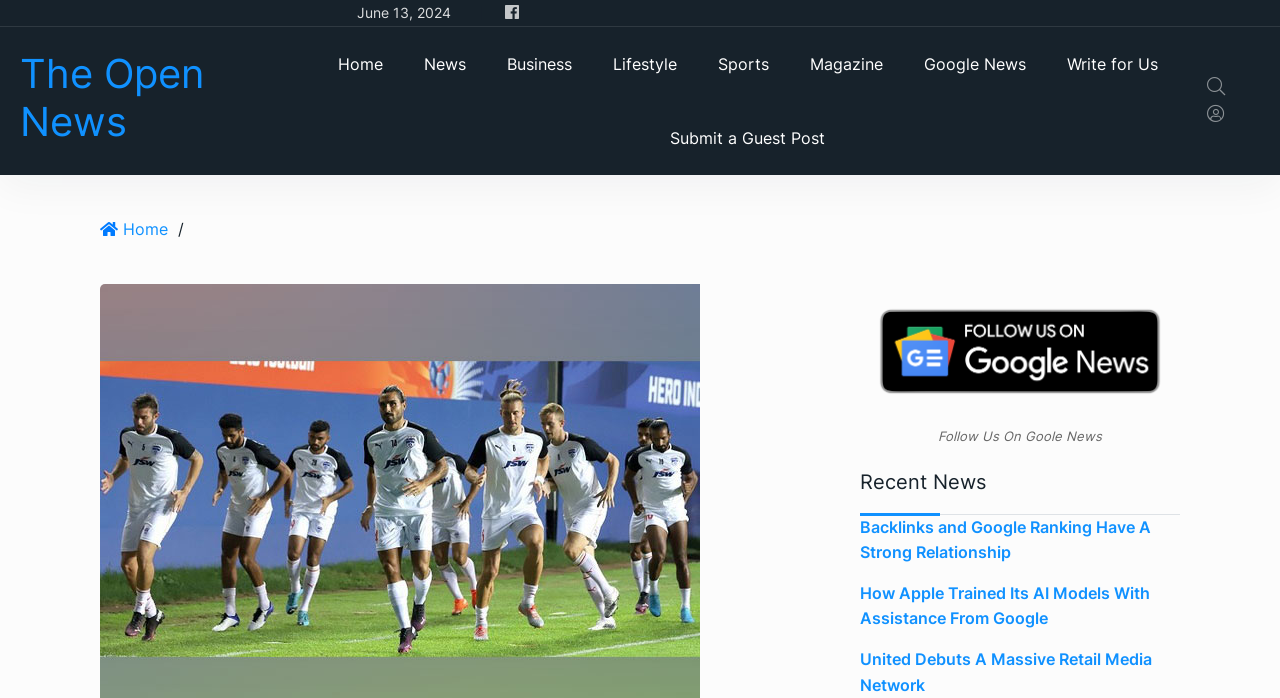Select the bounding box coordinates of the element I need to click to carry out the following instruction: "Click on Home".

[0.25, 0.038, 0.313, 0.144]